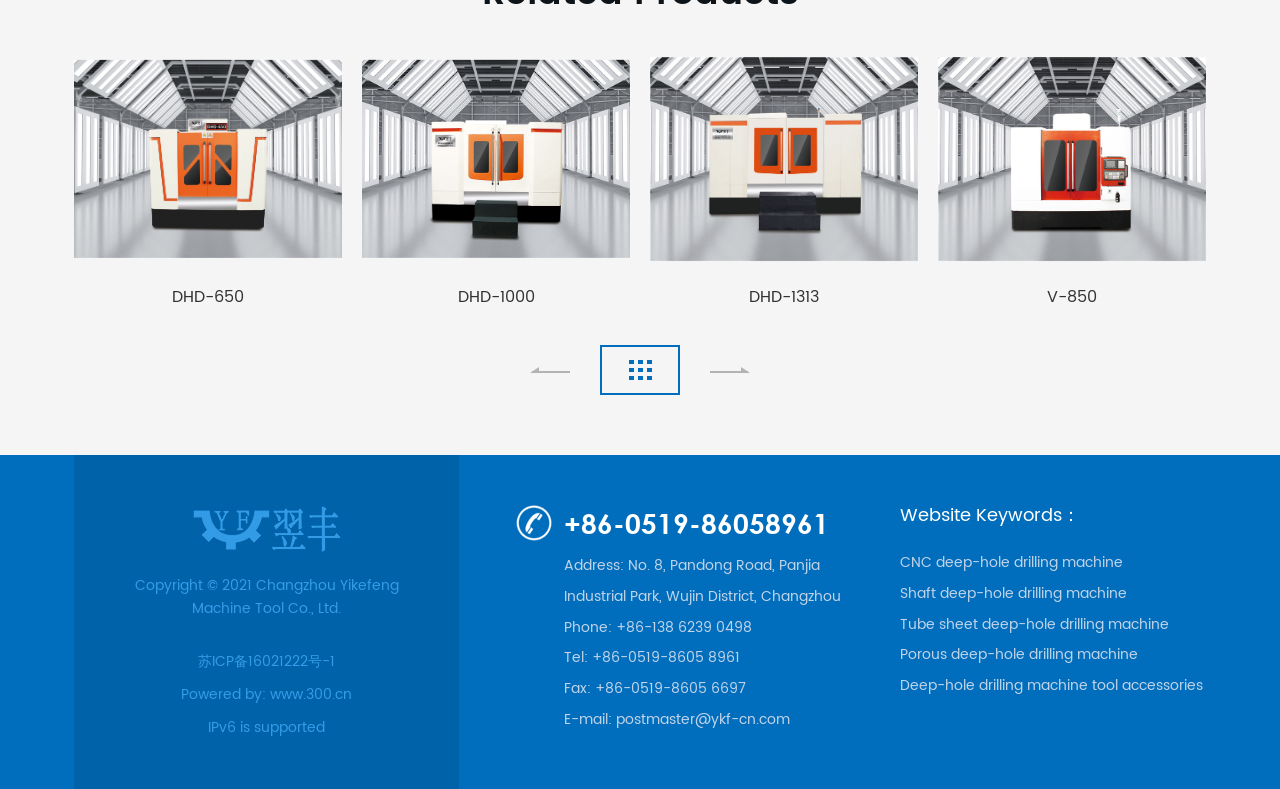Look at the image and give a detailed response to the following question: How many product links are on the page?

I counted the number of link elements with product names, such as 'DHD-650', 'DHD-1000', 'DHD-1313', and 'V-850', and found 4 product links on the page.